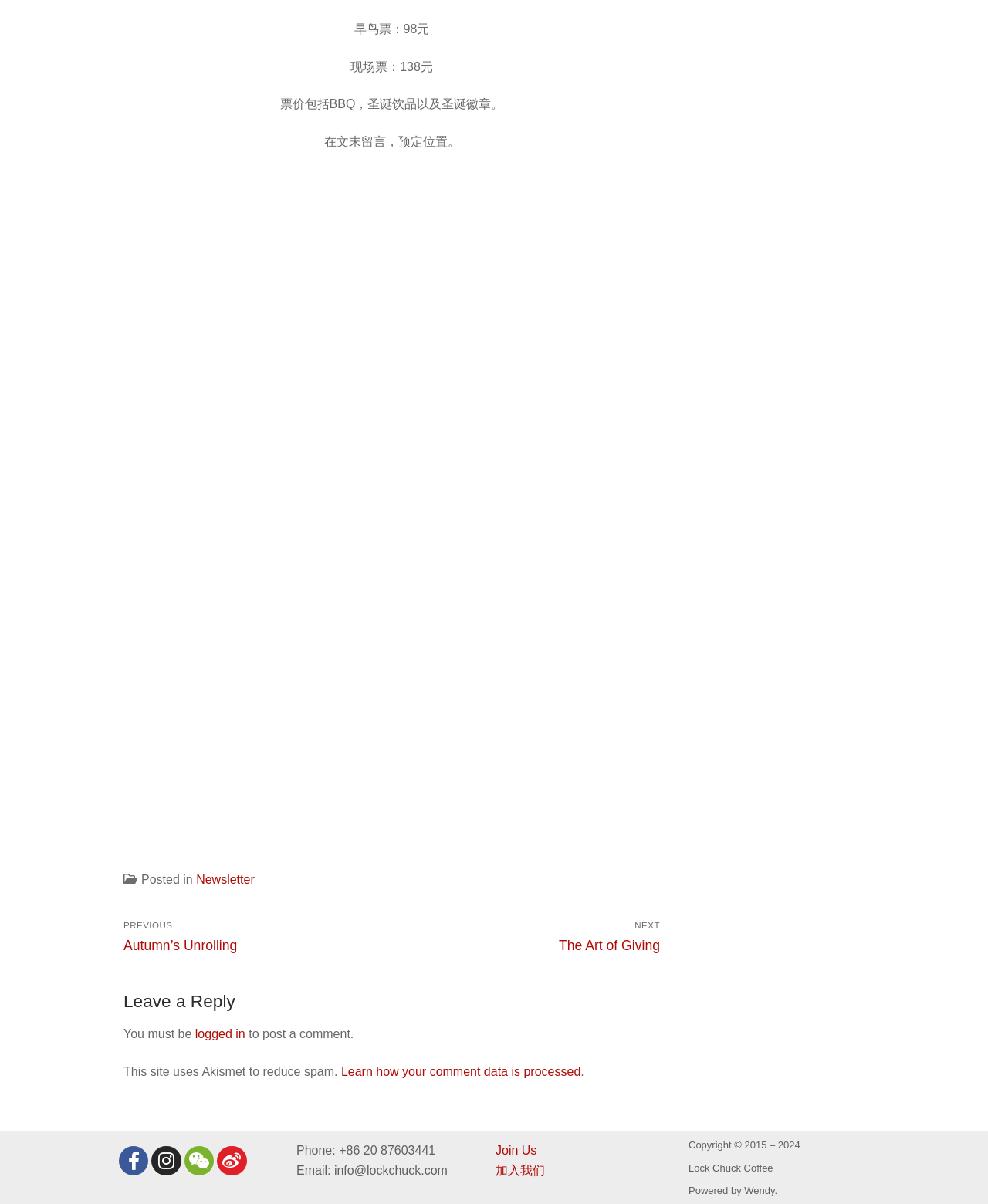Can you give a comprehensive explanation to the question given the content of the image?
How can I leave a comment on this post?

The StaticText element with the text 'You must be' is followed by a link 'logged in', indicating that I need to log in to leave a comment on this post.